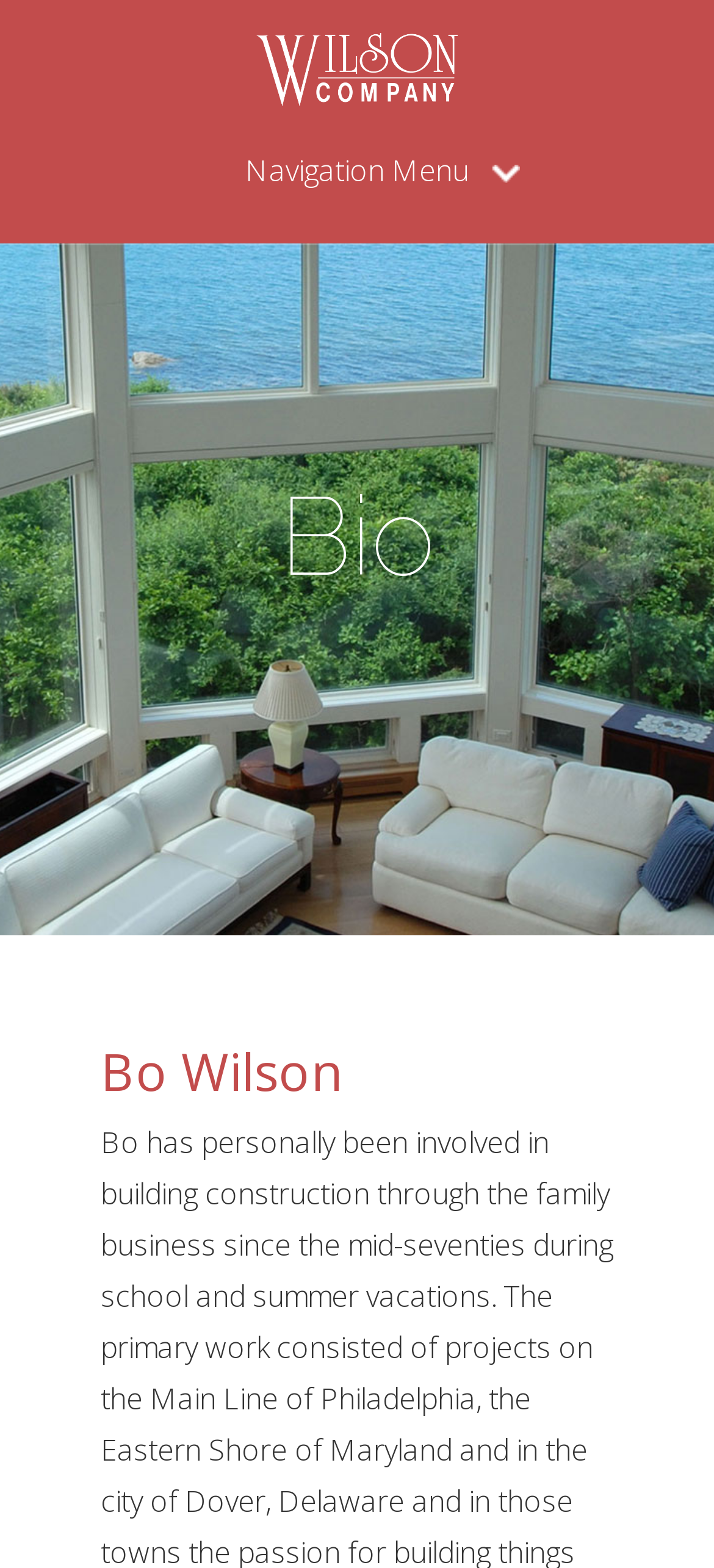What is the profession of Bo Wilson?
We need a detailed and meticulous answer to the question.

I inferred the answer by reading the bio section of Bo Wilson, which mentions his involvement in building construction since the mid-seventies, indicating that he is a builder.